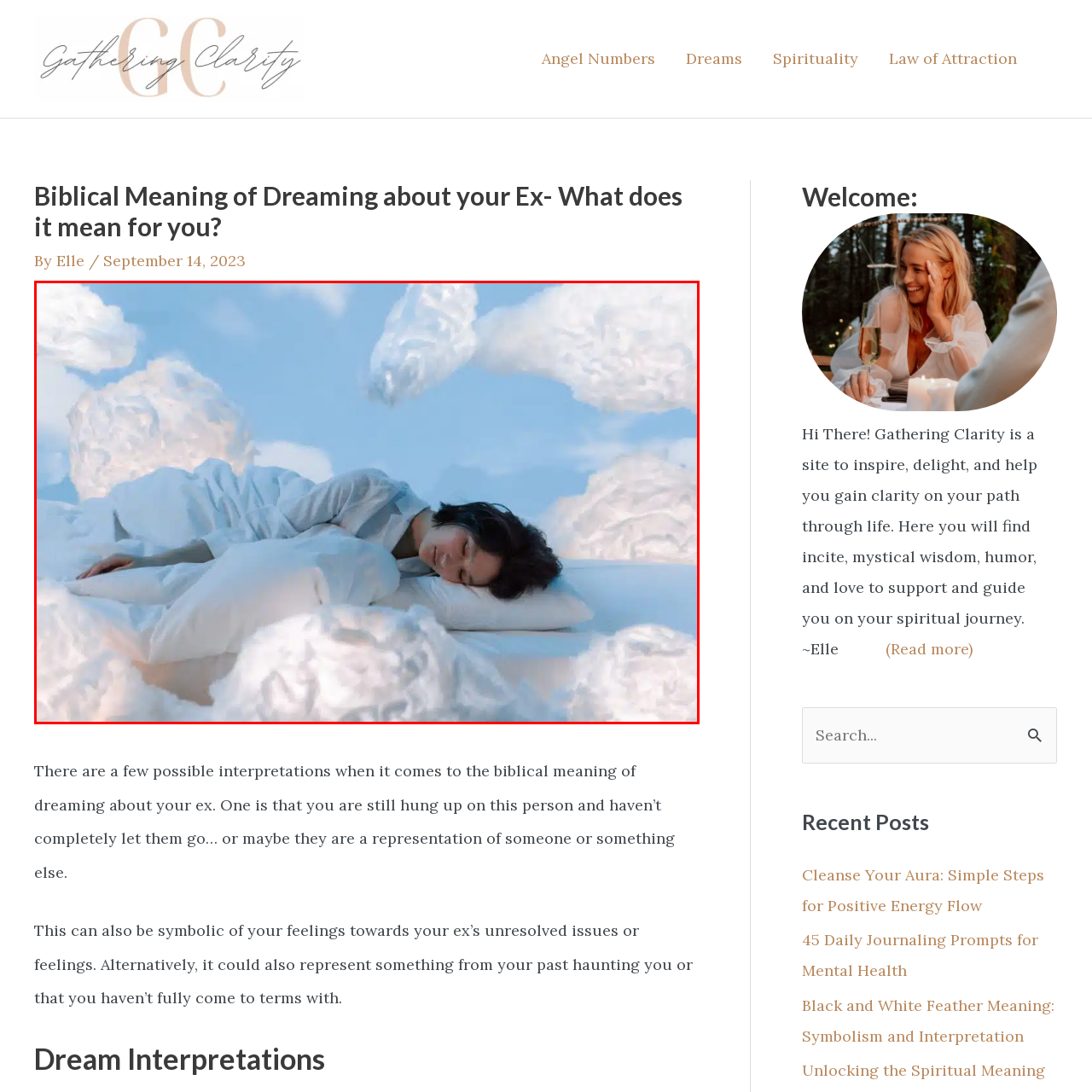Refer to the image within the red outline and provide a one-word or phrase answer to the question:
What are the cloud-like formations in the image?

fluffy